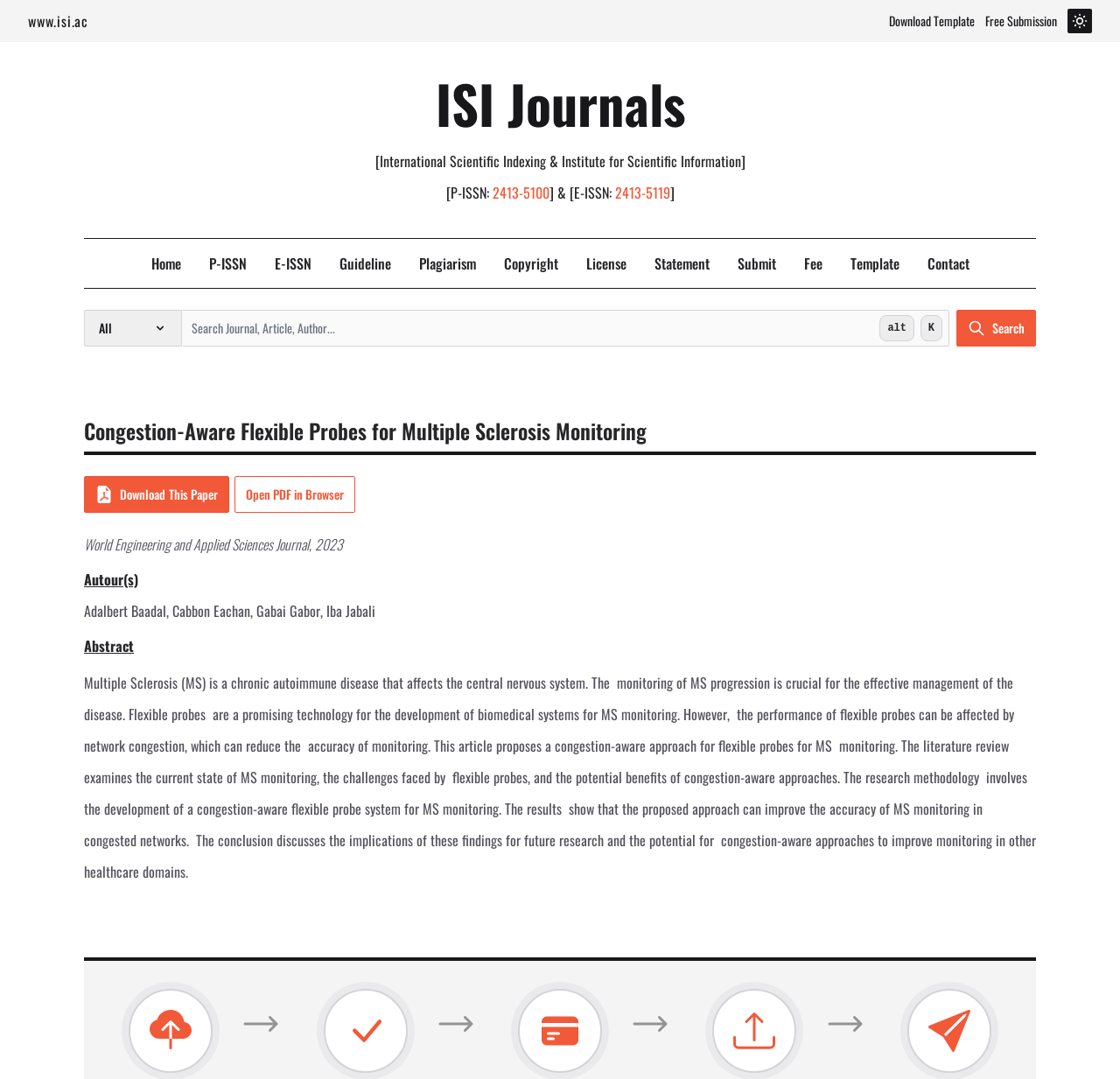Look at the image and give a detailed response to the following question: What is the disease being monitored?

I found the answer by reading the abstract section of the webpage, which mentions that the article proposes a congestion-aware approach for flexible probes for MS monitoring, and MS stands for Multiple Sclerosis.